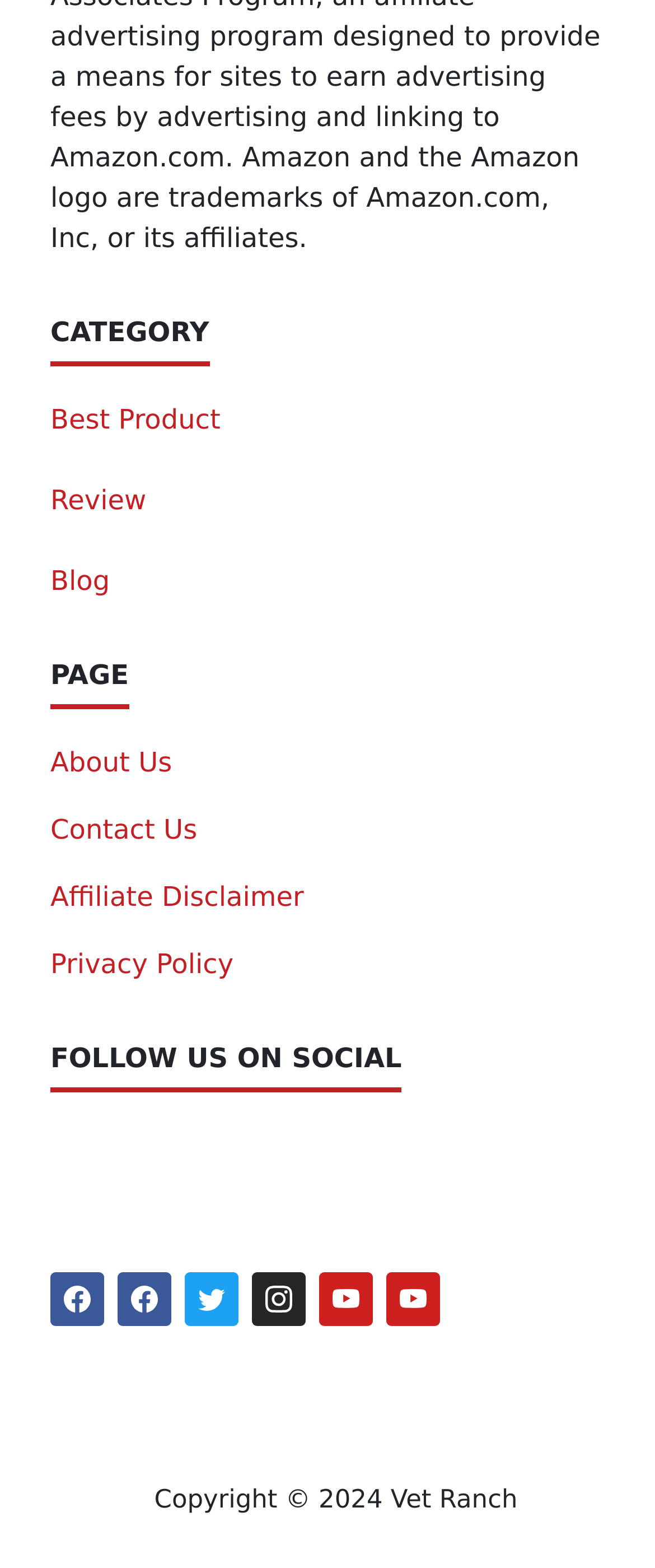Give a succinct answer to this question in a single word or phrase: 
How many social media platforms are linked on this website?

5